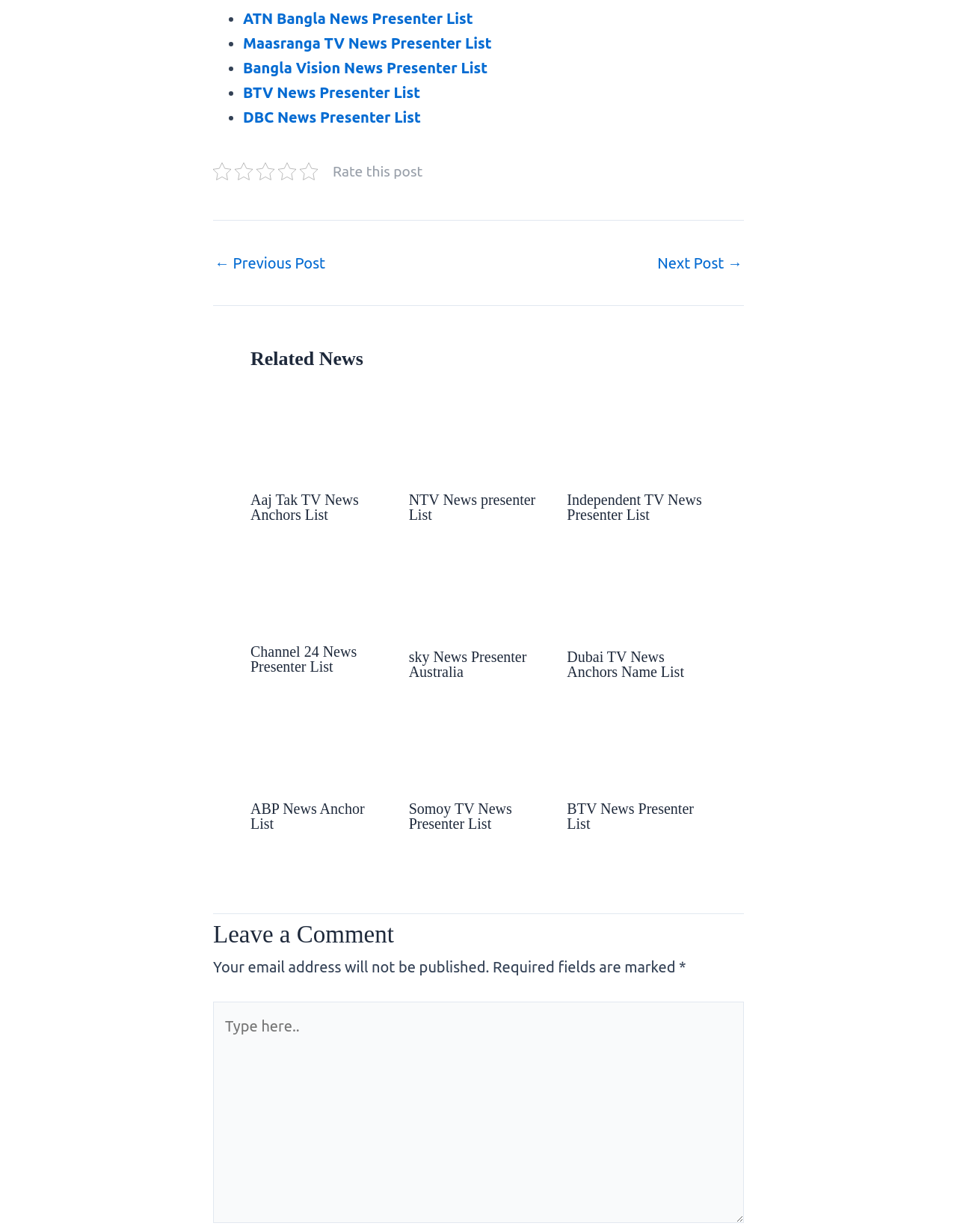Please provide the bounding box coordinate of the region that matches the element description: Reviews. Coordinates should be in the format (top-left x, top-left y, bottom-right x, bottom-right y) and all values should be between 0 and 1.

None